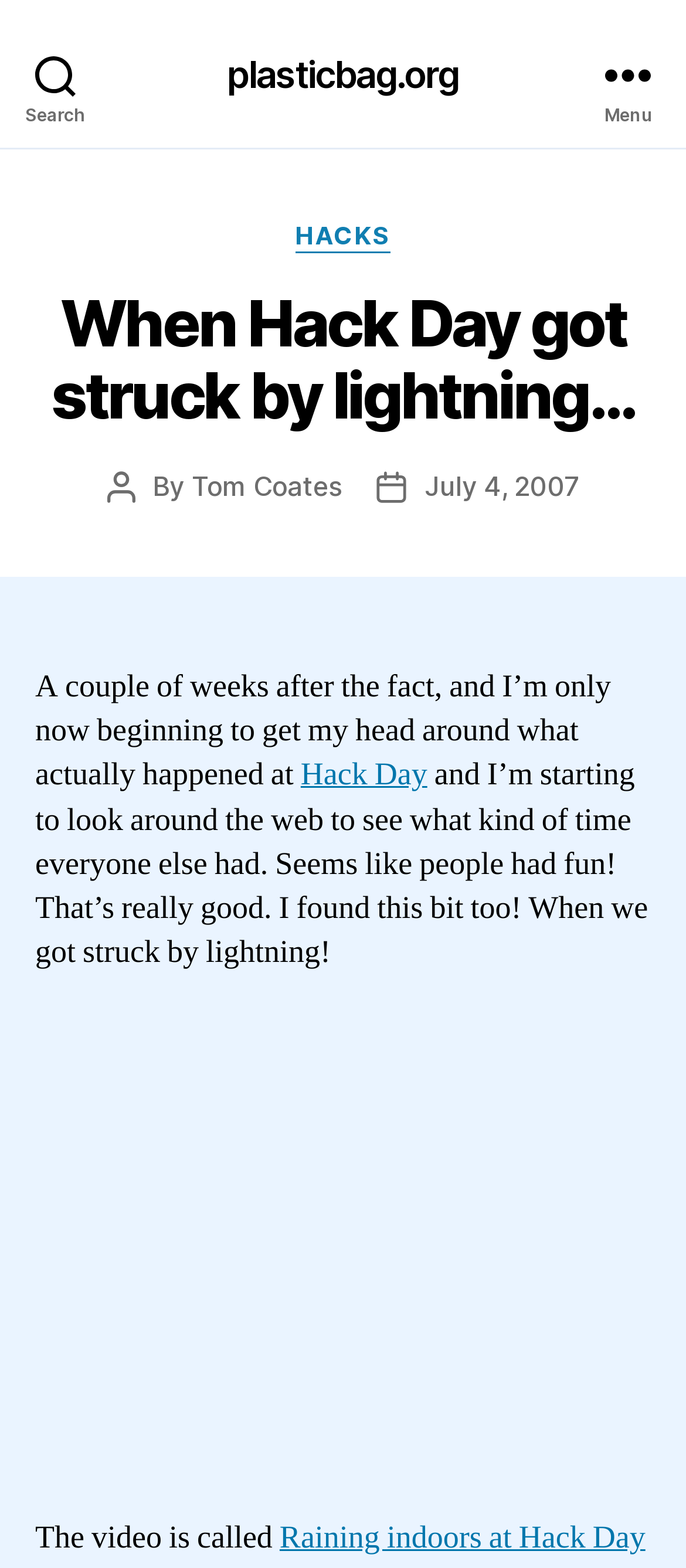Explain the features and main sections of the webpage comprehensively.

The webpage appears to be a blog post titled "When Hack Day got struck by lightning…" on the website plasticbag.org. At the top left corner, there is a search button, and next to it, a link to the website's homepage. On the top right corner, there is a menu button.

Below the menu button, there is a header section that takes up most of the width of the page. Within this section, there are several elements, including a "Categories" label, a link to "HACKS", and a heading that displays the title of the blog post. Below the heading, there is information about the post's author, Tom Coates, and the post date, July 4, 2007.

The main content of the blog post starts below the header section. The text describes the author's experience at Hack Day, mentioning that they are still trying to process what happened and are looking at other people's experiences online. There is a link to "Hack Day" within the text. The post also mentions a video, which is embedded below the text, taking up most of the width of the page.